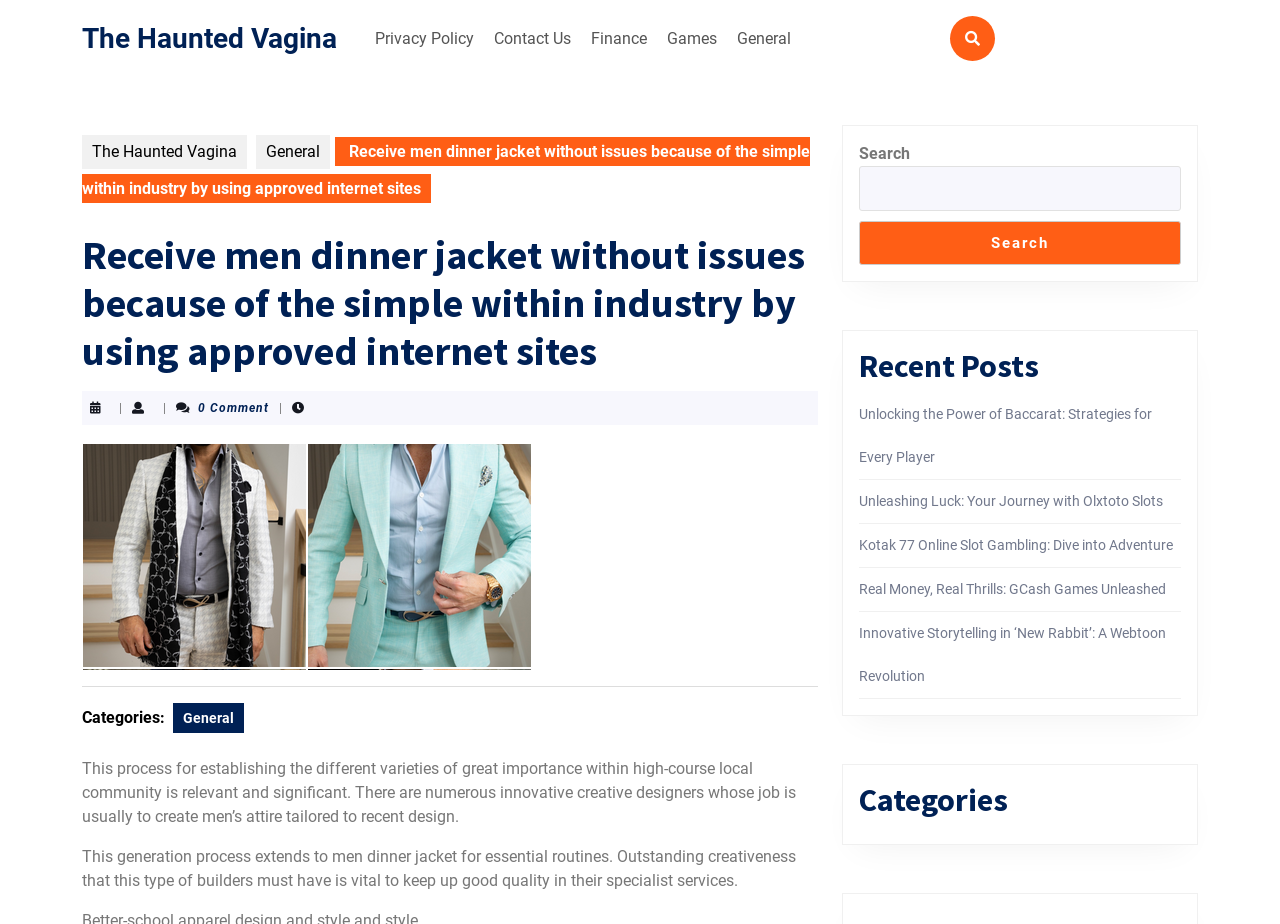What is the text of the first link in the top menu?
Look at the screenshot and give a one-word or phrase answer.

Privacy Policy